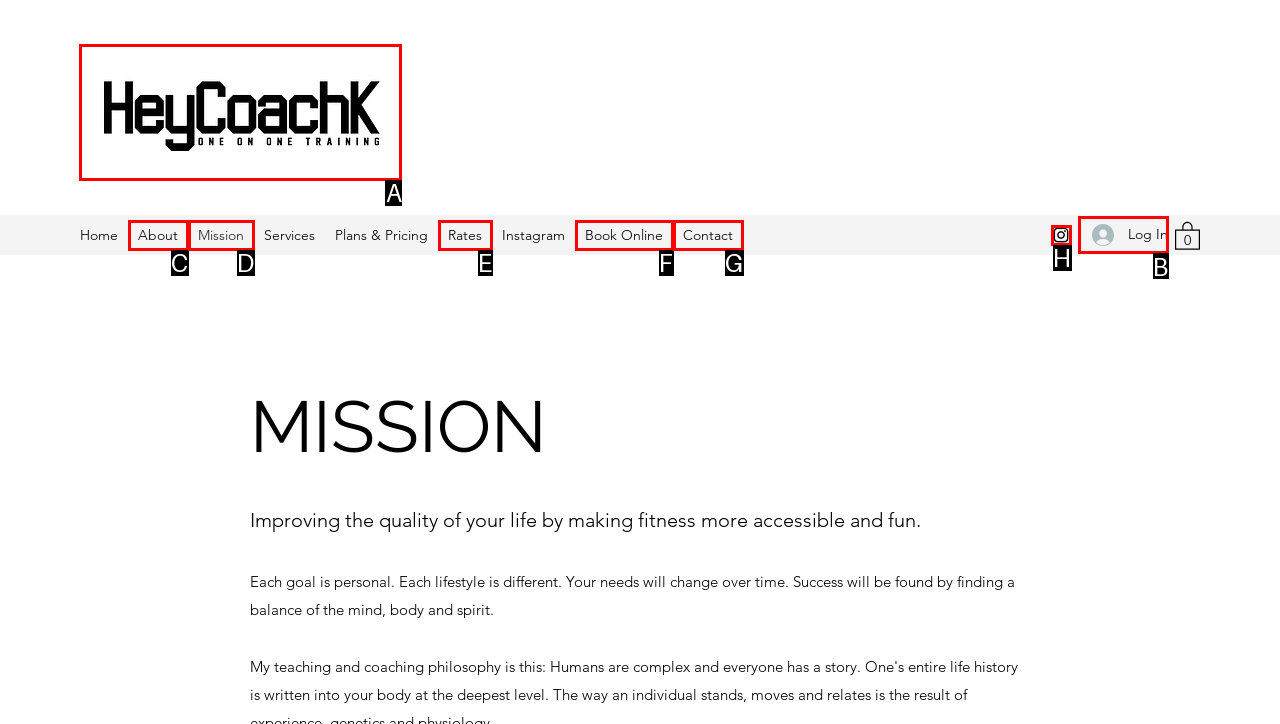Determine which UI element I need to click to achieve the following task: Click the Hey Coach K logo Provide your answer as the letter of the selected option.

A